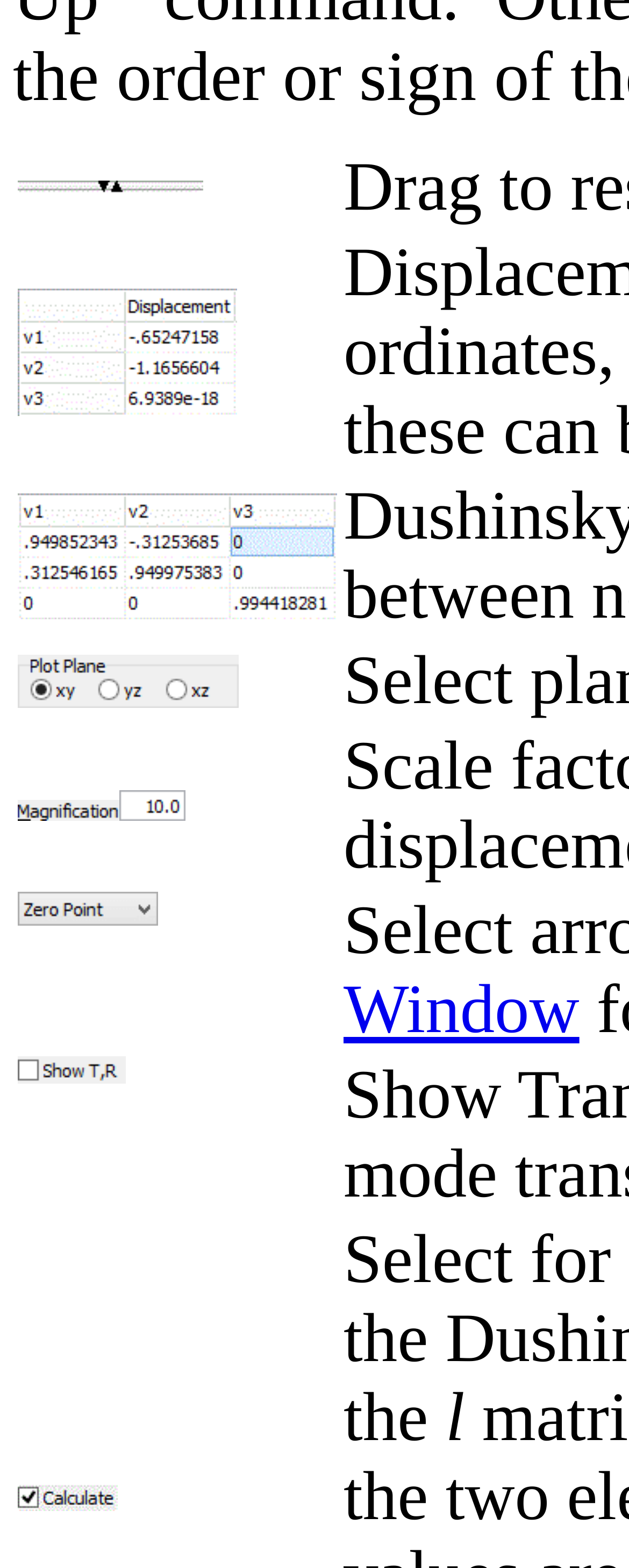Is there a 'Calculate' checkbox on the page?
Respond to the question with a single word or phrase according to the image.

Yes